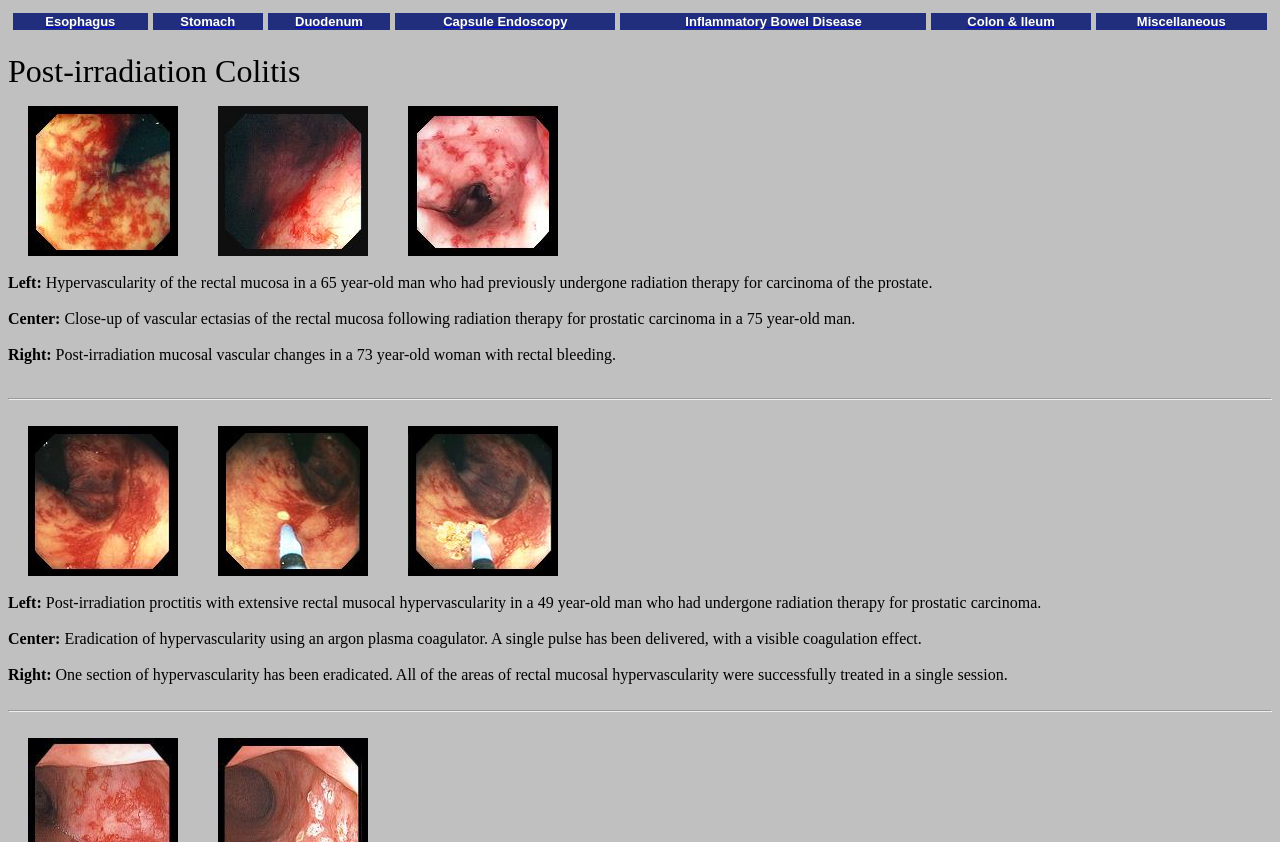Determine the bounding box coordinates for the UI element with the following description: "Duodenum". The coordinates should be four float numbers between 0 and 1, represented as [left, top, right, bottom].

[0.23, 0.014, 0.284, 0.034]